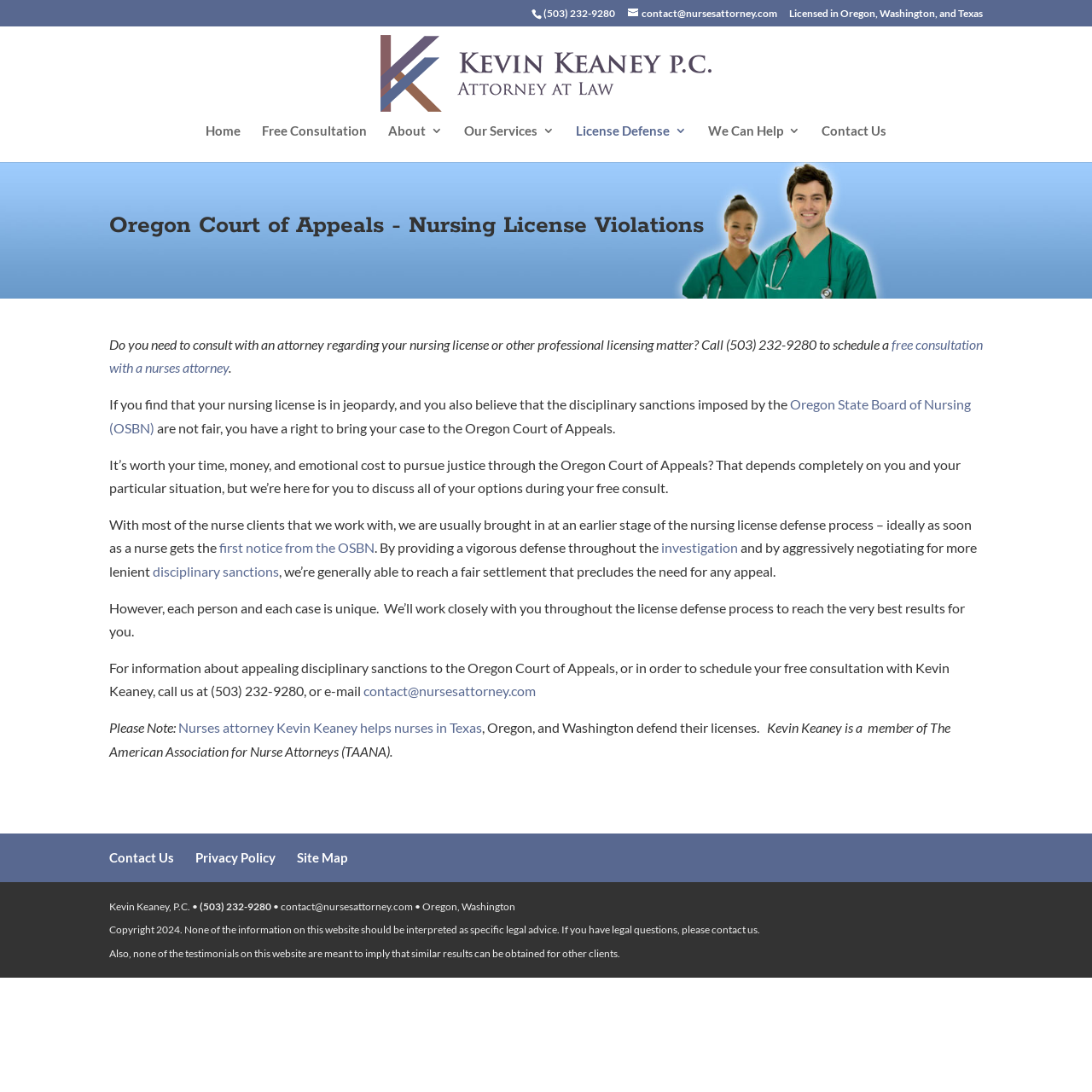Kindly determine the bounding box coordinates of the area that needs to be clicked to fulfill this instruction: "Schedule a free consultation".

[0.1, 0.308, 0.9, 0.344]